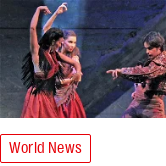Create an extensive and detailed description of the image.

The image showcases a dynamic scene from a theatrical performance featuring three dancers, each displaying expressive poses that emphasize the cultural richness of the performance. The dancers are adorned in vibrant costumes, with flowing fabrics that enhance the movement captured in the moment. The backdrop is subtle, likely designed to amplify the dancers' presence and the dramatic atmosphere of the piece. 

Above the image, a label reads "World News," suggesting that this image is part of an article or segment discussing international events or cultural performances. The overall composition conveys a sense of artistry and emotion, inviting viewers to appreciate the performance's cultural significance and the talents of the dancers.